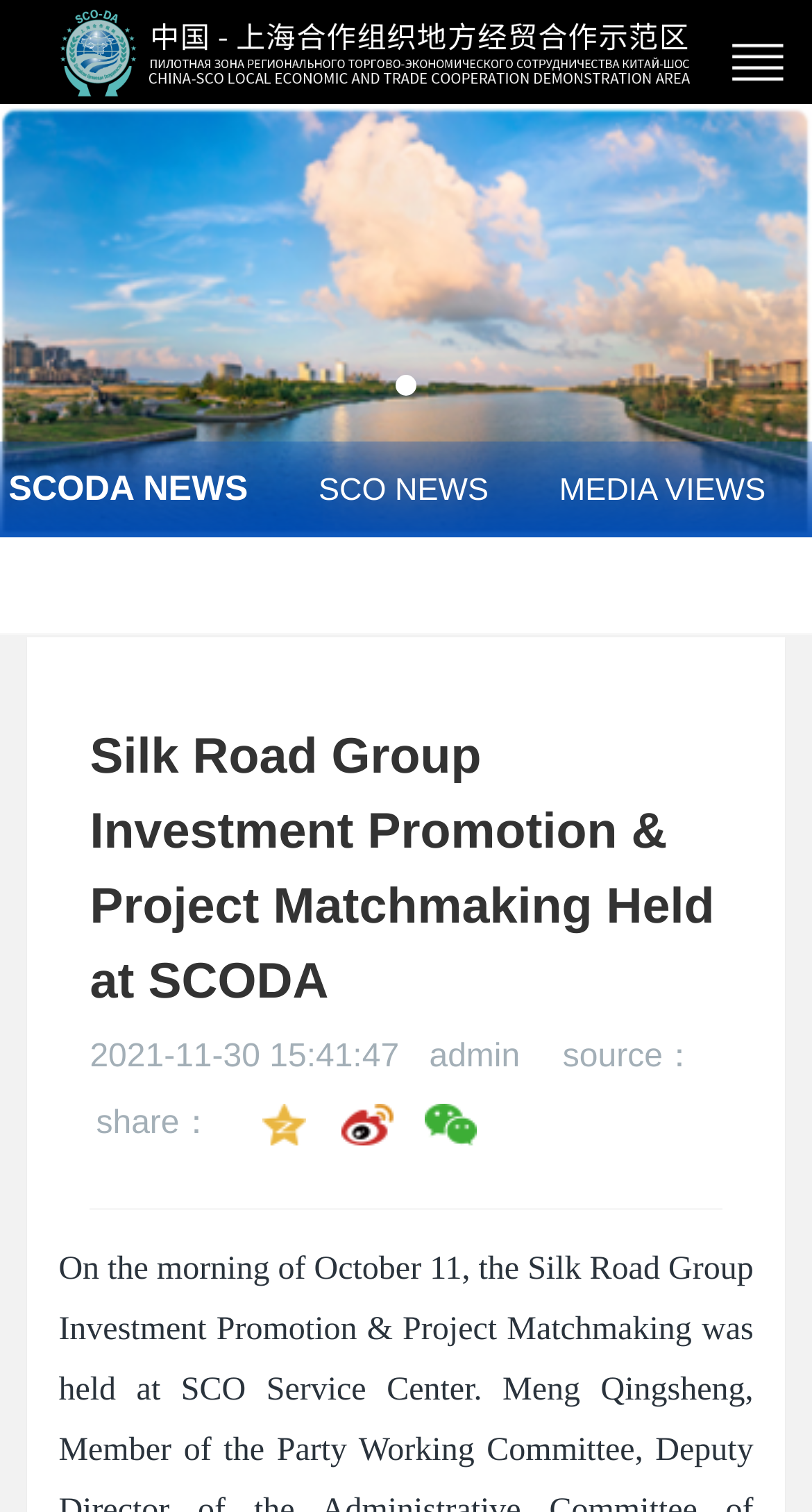Using the description: "SCO NEWS", identify the bounding box of the corresponding UI element in the screenshot.

[0.392, 0.313, 0.602, 0.336]